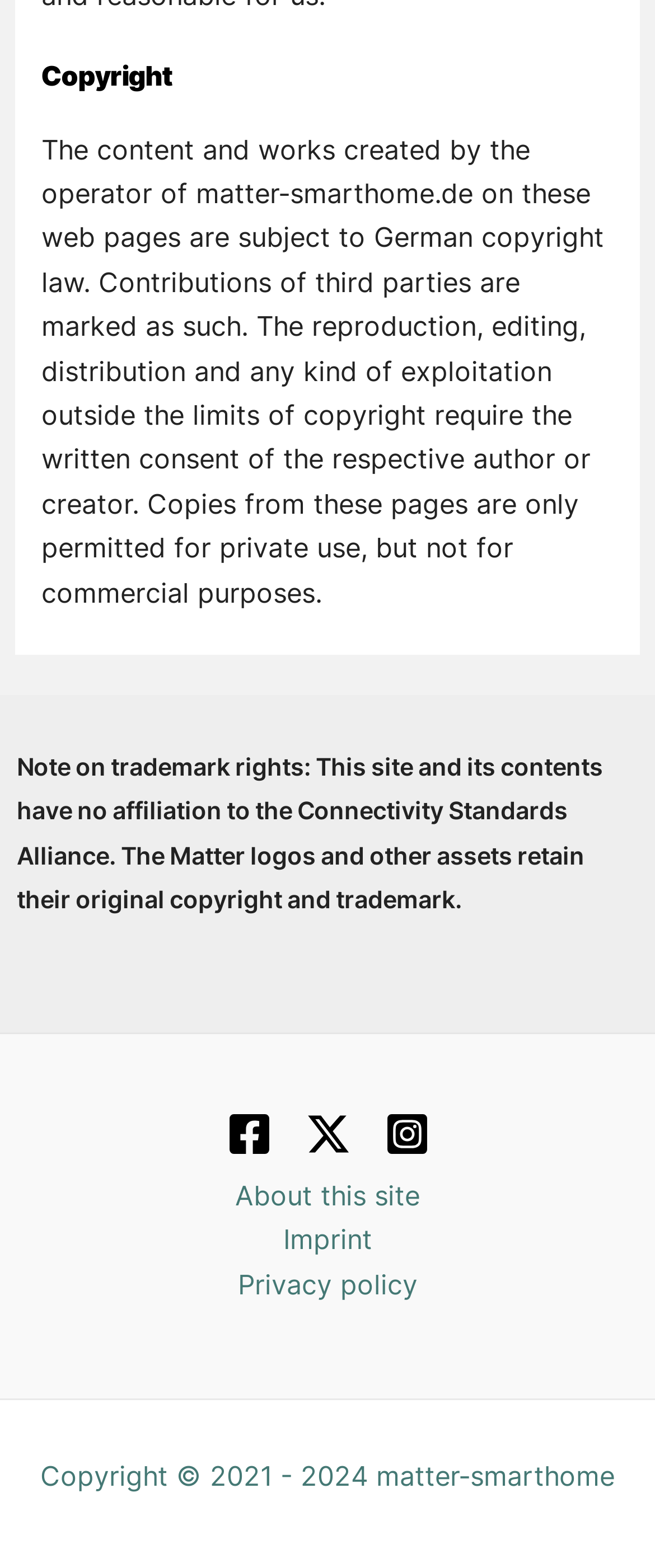Locate the bounding box for the described UI element: "aria-label="Twitter"". Ensure the coordinates are four float numbers between 0 and 1, formatted as [left, top, right, bottom].

[0.465, 0.709, 0.535, 0.738]